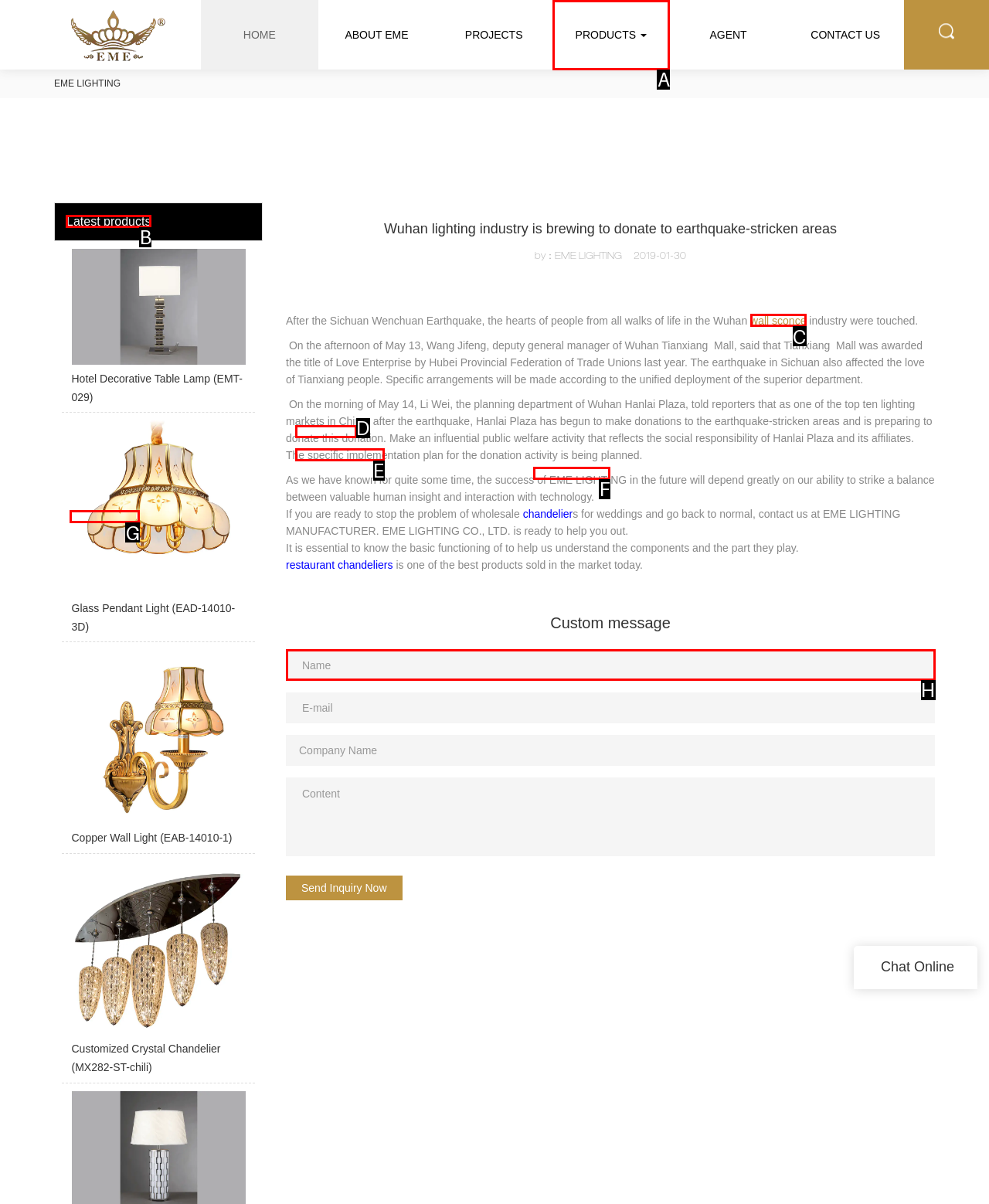From the options shown in the screenshot, tell me which lettered element I need to click to complete the task: View the latest products.

B